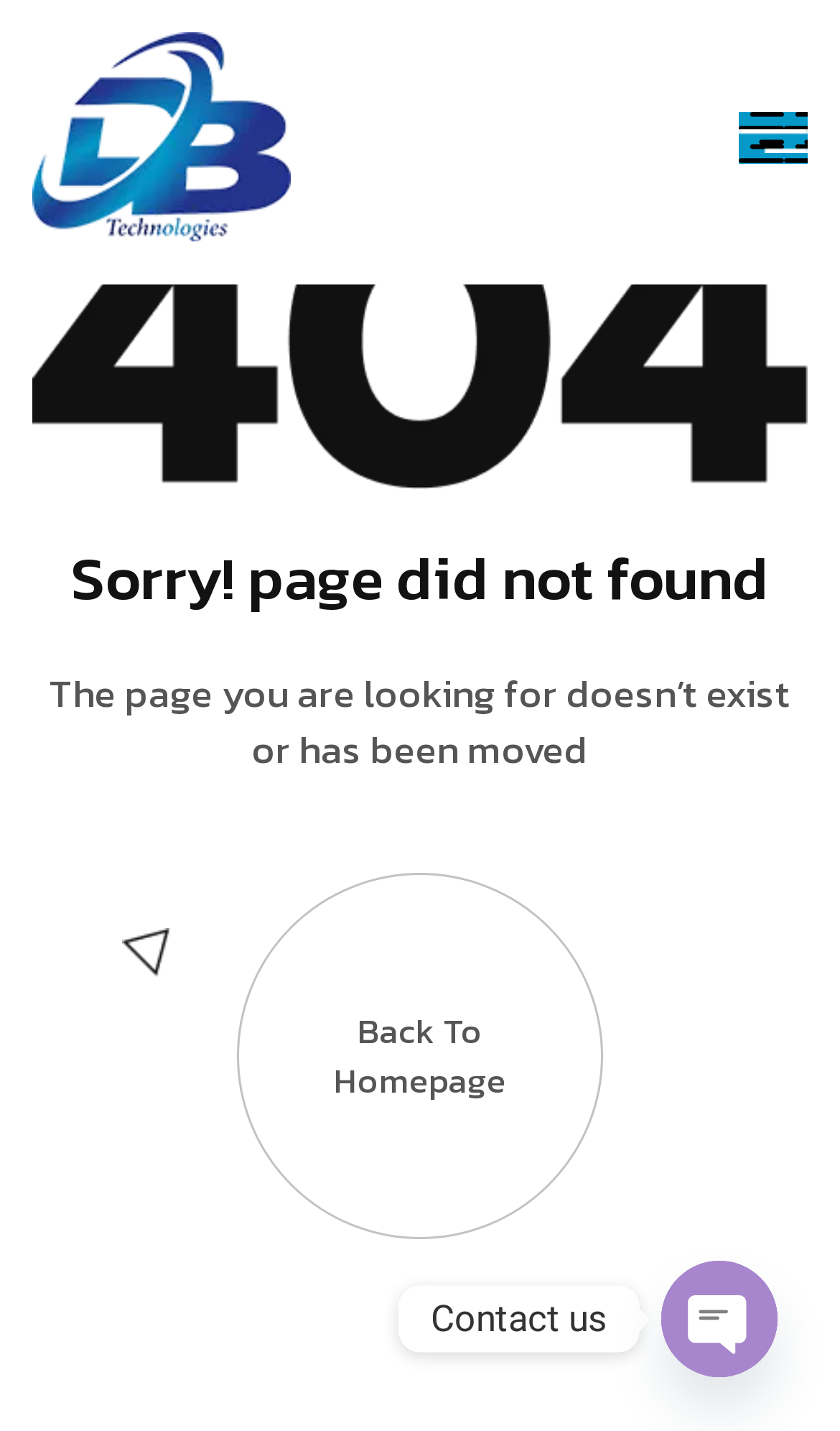Write a detailed summary of the webpage.

The webpage displays a "Page not found" error message. At the top left corner, there is a logo image of DevBoat Technologies. On the top right corner, there is a menu button with an accompanying image. 

The main content of the page is divided into three sections. The first section is a heading that reads "Sorry! page did not found" and is positioned near the top center of the page. Below the heading, there is a paragraph of text that explains the error, stating that the page being looked for doesn't exist or has been moved. 

To the left of the paragraph, there is a small image. Below the paragraph, there is a link to "Back To Homepage" that is positioned roughly in the middle of the page. 

At the bottom of the page, there are several elements aligned horizontally. From left to right, there is a "Contact us" text, followed by a "Phone" link with an accompanying image, a "Facebook_Messenger" link with an accompanying image, and a "Open chaty" button with an accompanying image.